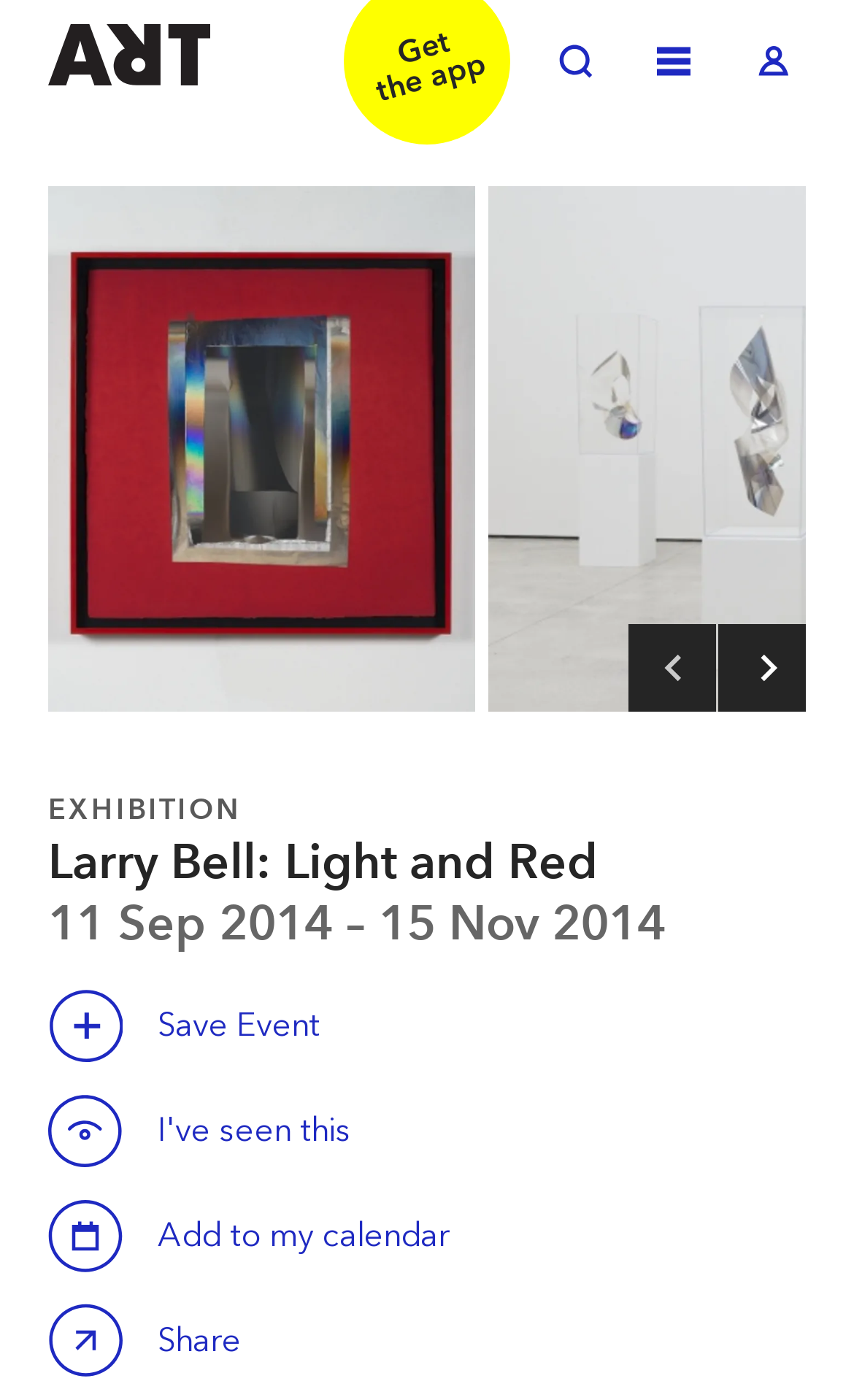What is the function of the button with the text 'Save Event'?
Please respond to the question with a detailed and well-explained answer.

The answer can be found by looking at the button element with the StaticText 'Save Event'. This suggests that the button is used to save the event, likely to a personal calendar or list of events.